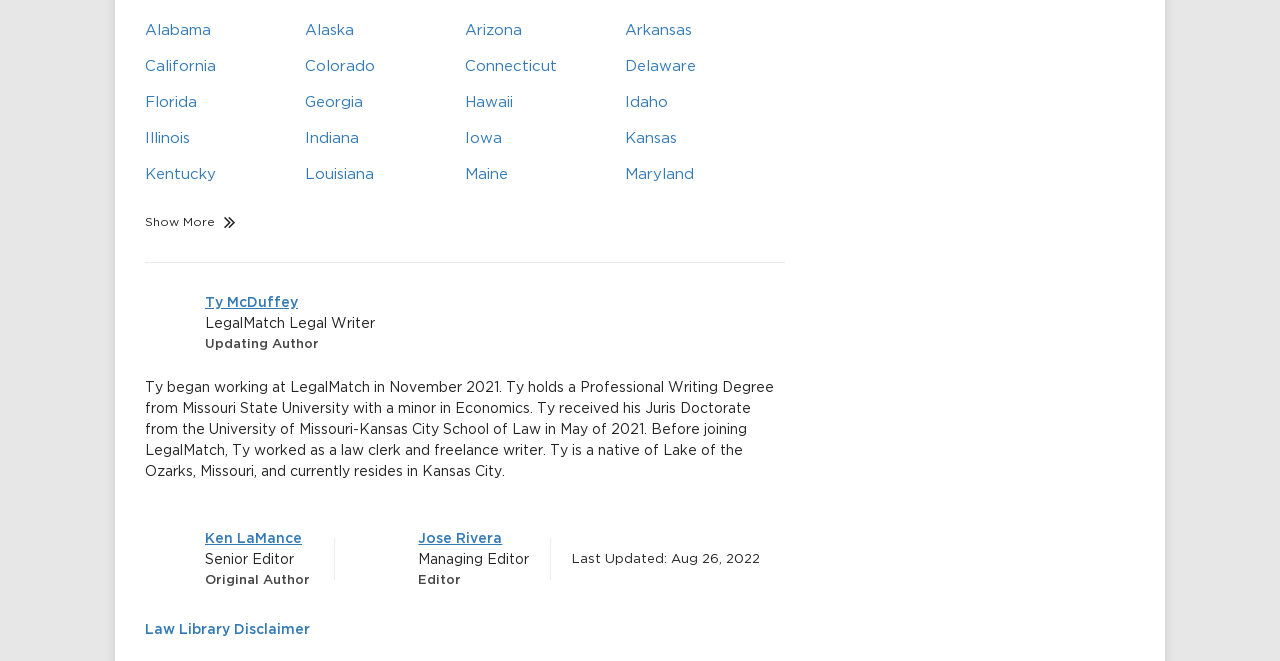Identify the bounding box coordinates of the area that should be clicked in order to complete the given instruction: "Check the last updated date". The bounding box coordinates should be four float numbers between 0 and 1, i.e., [left, top, right, bottom].

[0.447, 0.836, 0.524, 0.856]